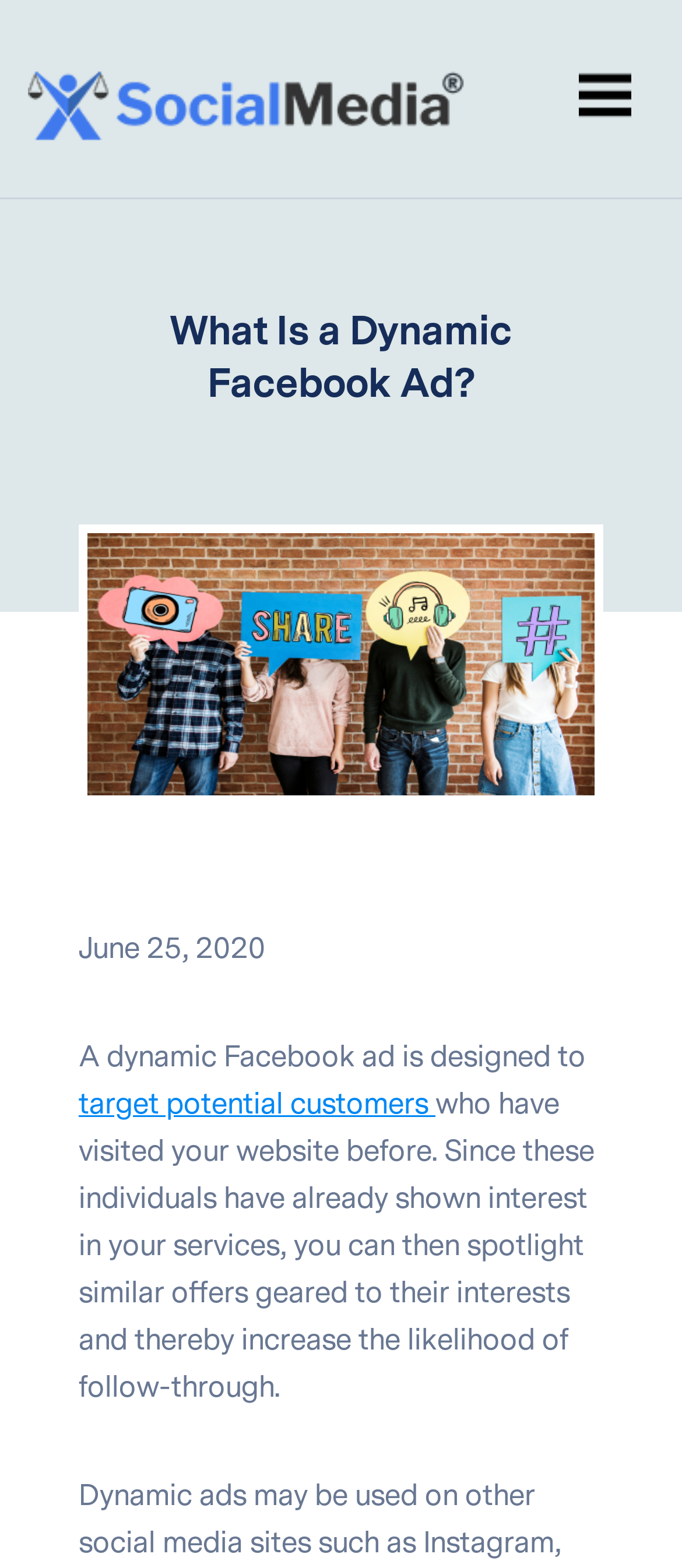Please give a succinct answer using a single word or phrase:
What is the date of the article?

June 25, 2020